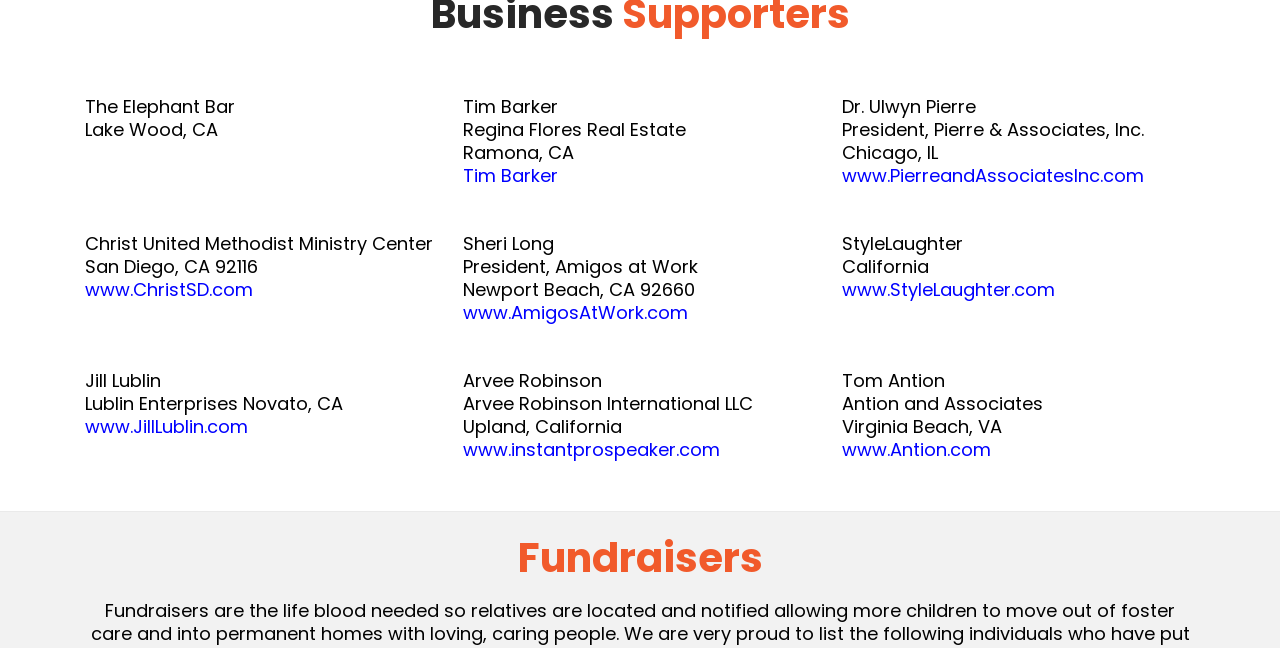Find the bounding box coordinates of the element to click in order to complete this instruction: "visit Amigos at Work's website". The bounding box coordinates must be four float numbers between 0 and 1, denoted as [left, top, right, bottom].

[0.362, 0.463, 0.538, 0.502]